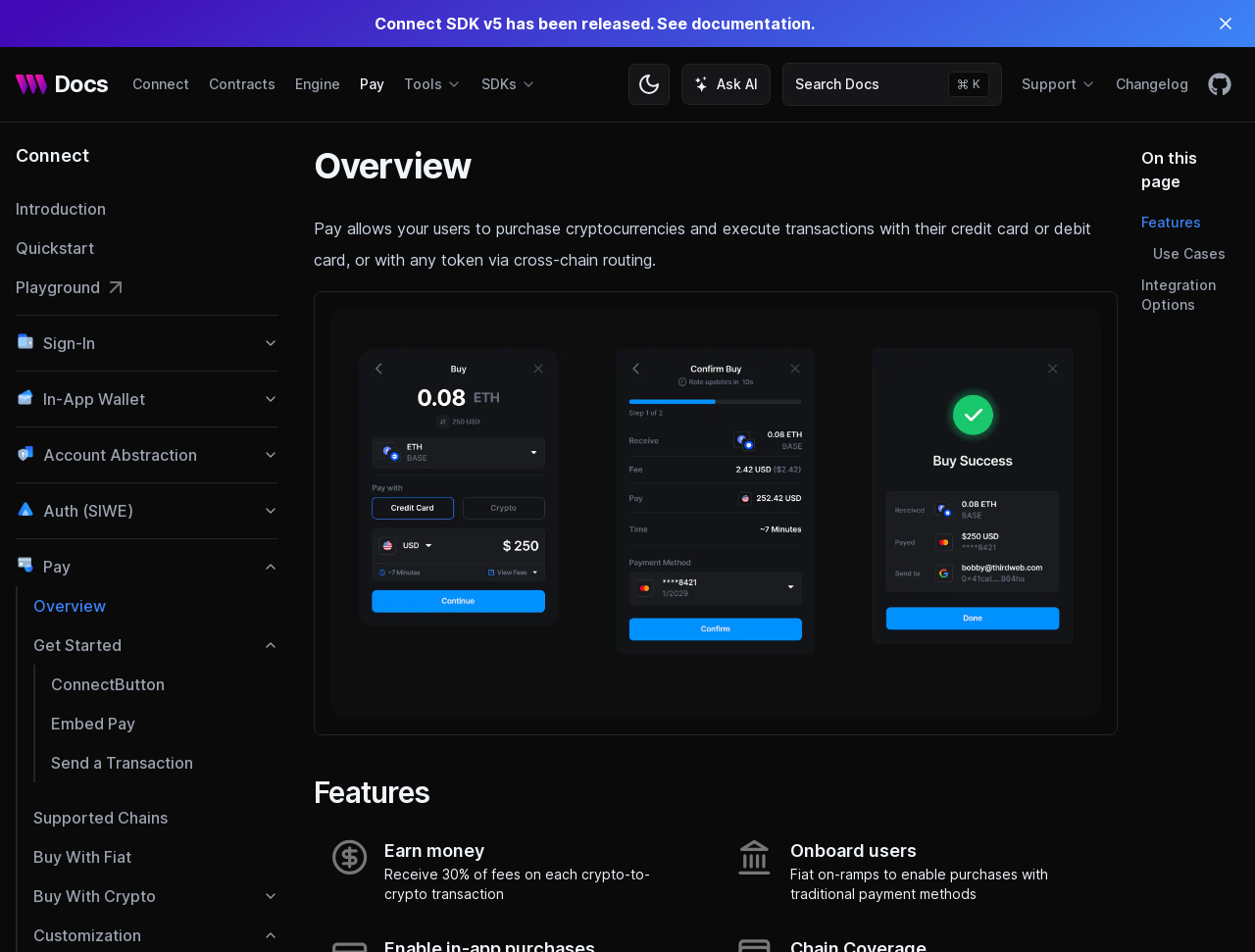Predict the bounding box coordinates of the UI element that matches this description: "Send a Transaction". The coordinates should be in the format [left, top, right, bottom] with each value between 0 and 1.

[0.041, 0.781, 0.222, 0.822]